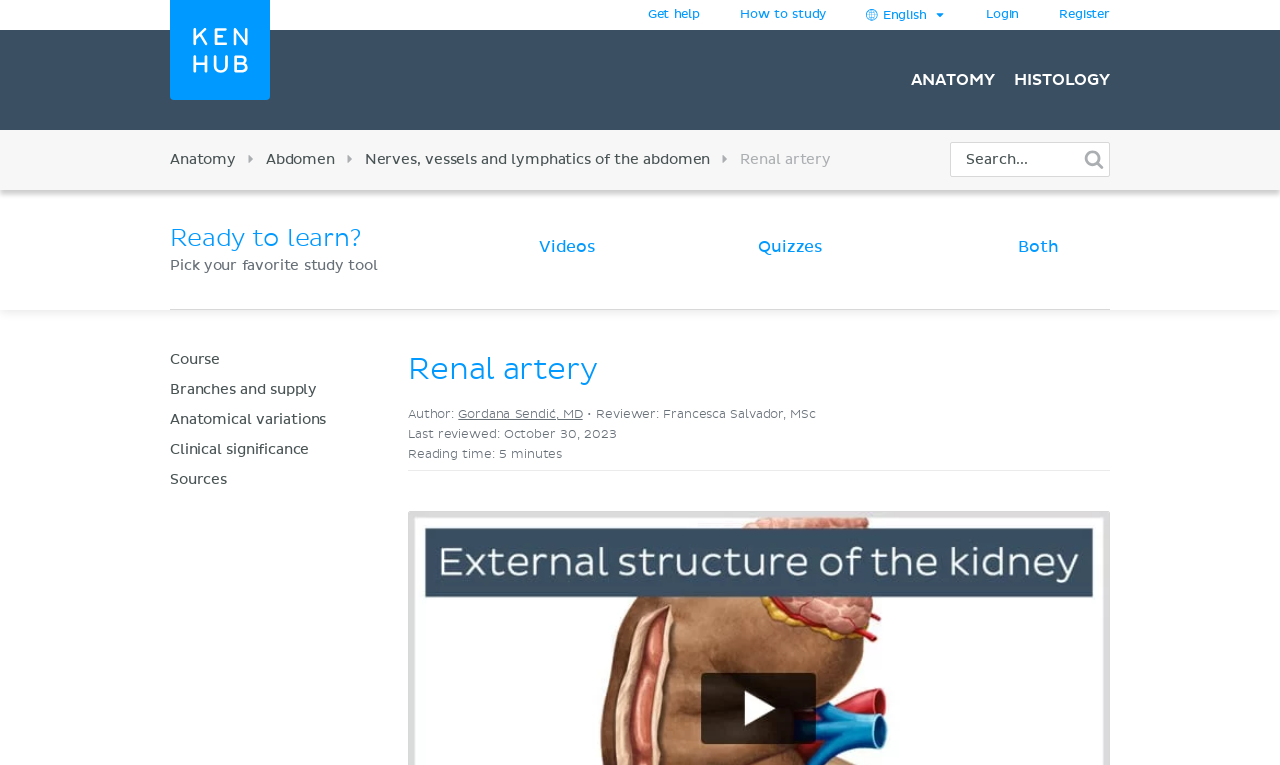Find the bounding box coordinates of the clickable area required to complete the following action: "Watch anatomy videos".

[0.374, 0.29, 0.466, 0.356]